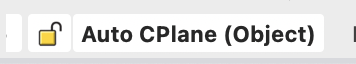Detail the scene shown in the image extensively.

The image displays a user interface element labeled "Auto CPlane (Object)," featuring a lock icon to its left. This lock symbol suggests that the Auto CPlane functionality is currently locked, which may indicate that specific permissions or settings need to be adjusted to access or modify this feature. The combination of the label and the lock icon highlights the functionality's status, potentially causing confusion among users, as noted in the related feedback about the lack of similar symbol usage for other buttons with comparable functions. This inconsistency in the interface design raises questions about usability and intuitive interaction within the software.